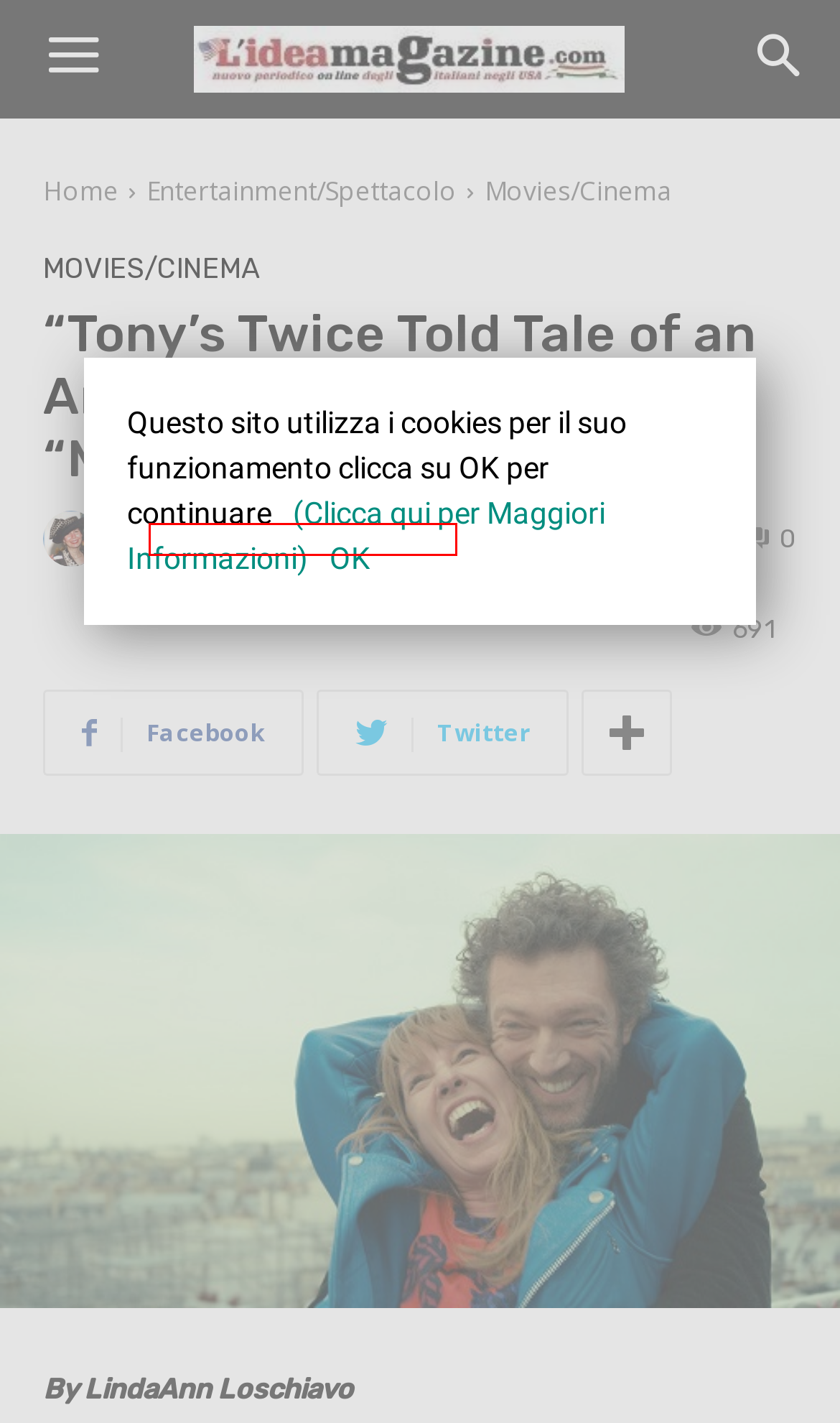Given a webpage screenshot with a UI element marked by a red bounding box, choose the description that best corresponds to the new webpage that will appear after clicking the element. The candidates are:
A. Cookie - L'Idea Magazine
B. Entertainment/Spettacolo Archives - L'Idea Magazine
C. Una “Norma” tribale per la Fenice di Venezia: standing ovation a Mariella Devia. - L'Idea Magazine
D. editoreusa, Author at L'Idea Magazine
E. Movies/Cinema Archives - L'Idea Magazine
F. Media Kit - L'Idea Magazine
G. Linda Ann Lo Schiavo, Author at L'Idea Magazine
H. Home - L'Idea Magazine

G